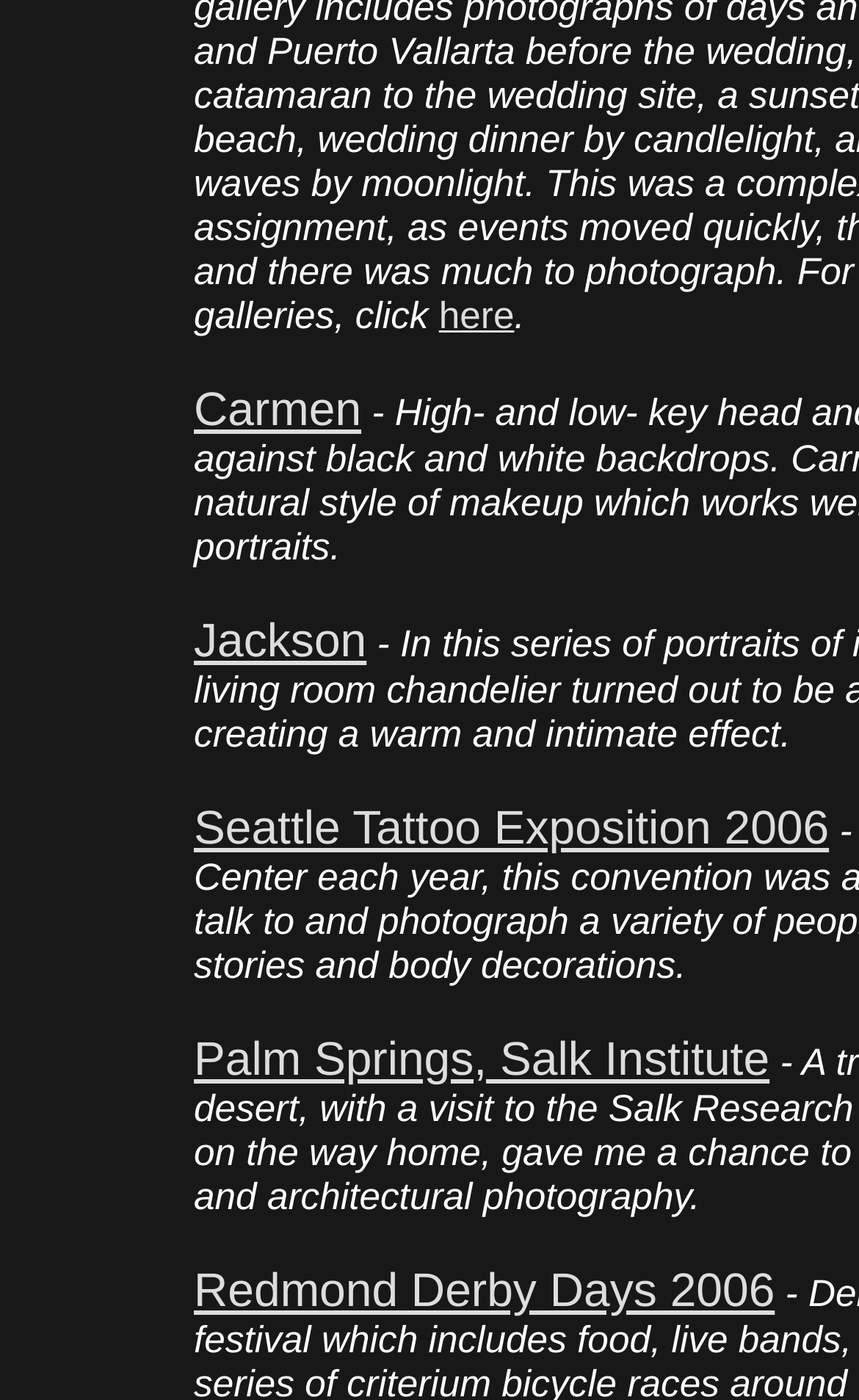Identify the bounding box for the element characterized by the following description: "Redmond Derby Days 2006".

[0.226, 0.903, 0.902, 0.941]